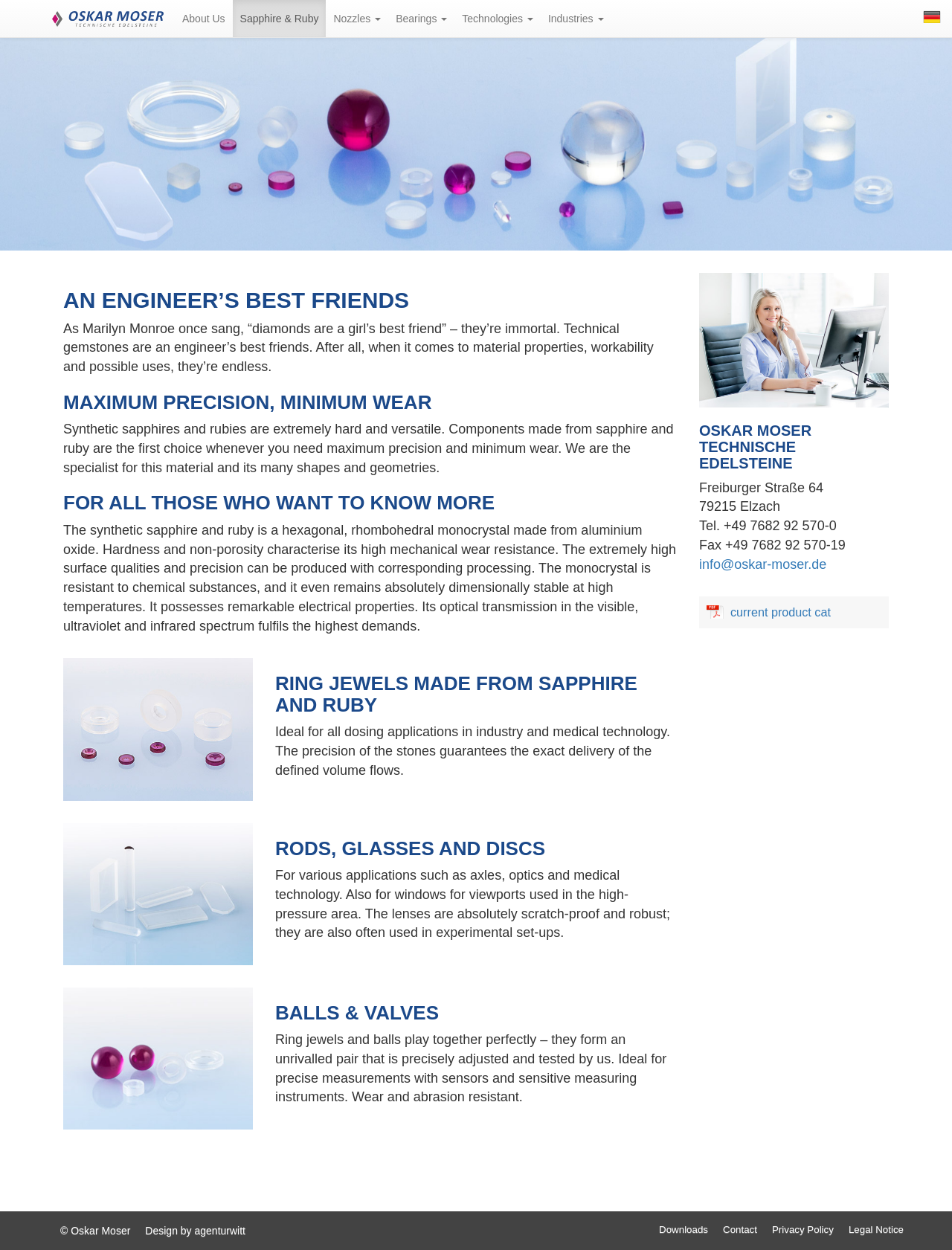Based on the element description alt="Logo: Oskar Moser" title="Oskar Moser", identify the bounding box coordinates for the UI element. The coordinates should be in the format (top-left x, top-left y, bottom-right x, bottom-right y) and within the 0 to 1 range.

[0.043, 0.0, 0.184, 0.03]